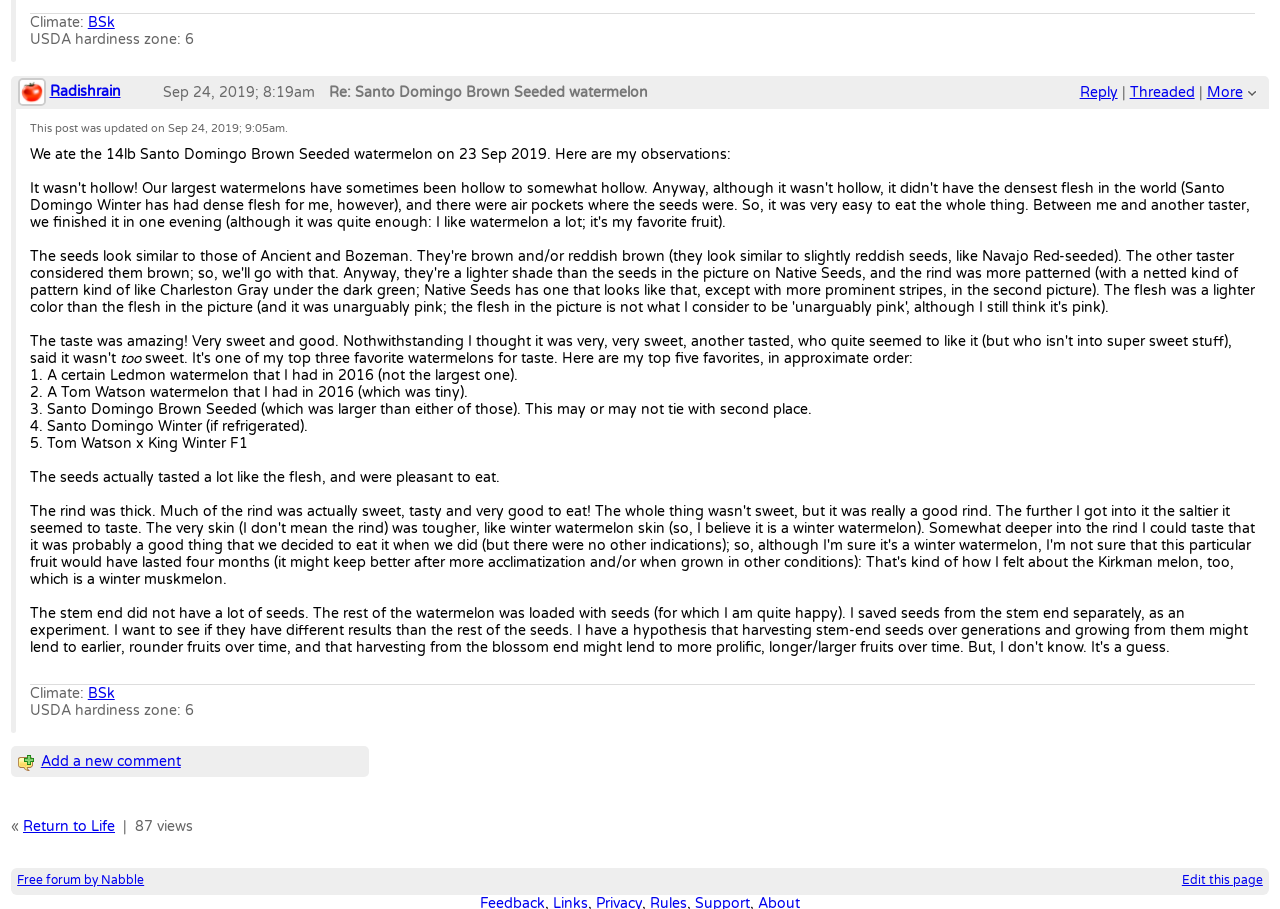Please specify the bounding box coordinates in the format (top-left x, top-left y, bottom-right x, bottom-right y), with values ranging from 0 to 1. Identify the bounding box for the UI component described as follows: Threaded

[0.883, 0.08, 0.933, 0.099]